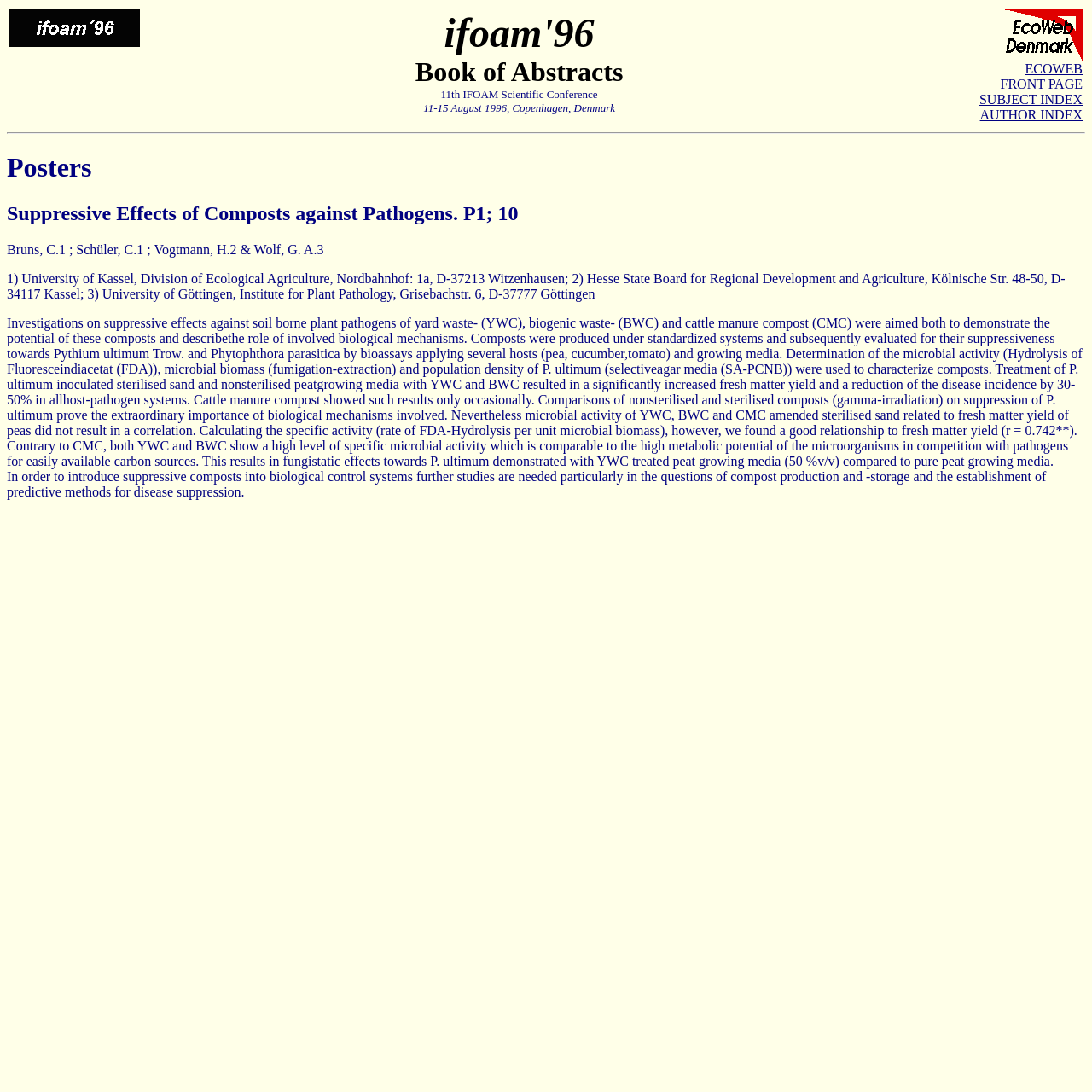Provide a thorough description of the webpage you see.

The webpage appears to be a conference proceedings or abstract book, specifically the 11th IFOAM Scientific Conference held in Copenhagen, Denmark from August 11-15, 1996. 

At the top of the page, there is a logo image of "ifoam'96" and a title "ifoam'96 Book of Abstracts 11th IFOAM Scientific Conference 11-15 August 1996, Copenhagen, Denmark". 

On the right side of the title, there are three links: "EcoWeb Denmark", "ECOWEB", "FRONT PAGE", "SUBJECT INDEX", and "AUTHOR INDEX". 

Below the title, there is a horizontal separator line. 

The main content of the page is divided into sections, with headings such as "Posters" and "Suppressive Effects of Composts against Pathogens. P1; 10". 

Under each heading, there are paragraphs of text describing the abstracts, including authors, affiliations, and a brief summary of the research. 

There are a total of 5 headings and 4 paragraphs of text on this page. The text is densely packed and appears to be a collection of abstracts from a scientific conference.